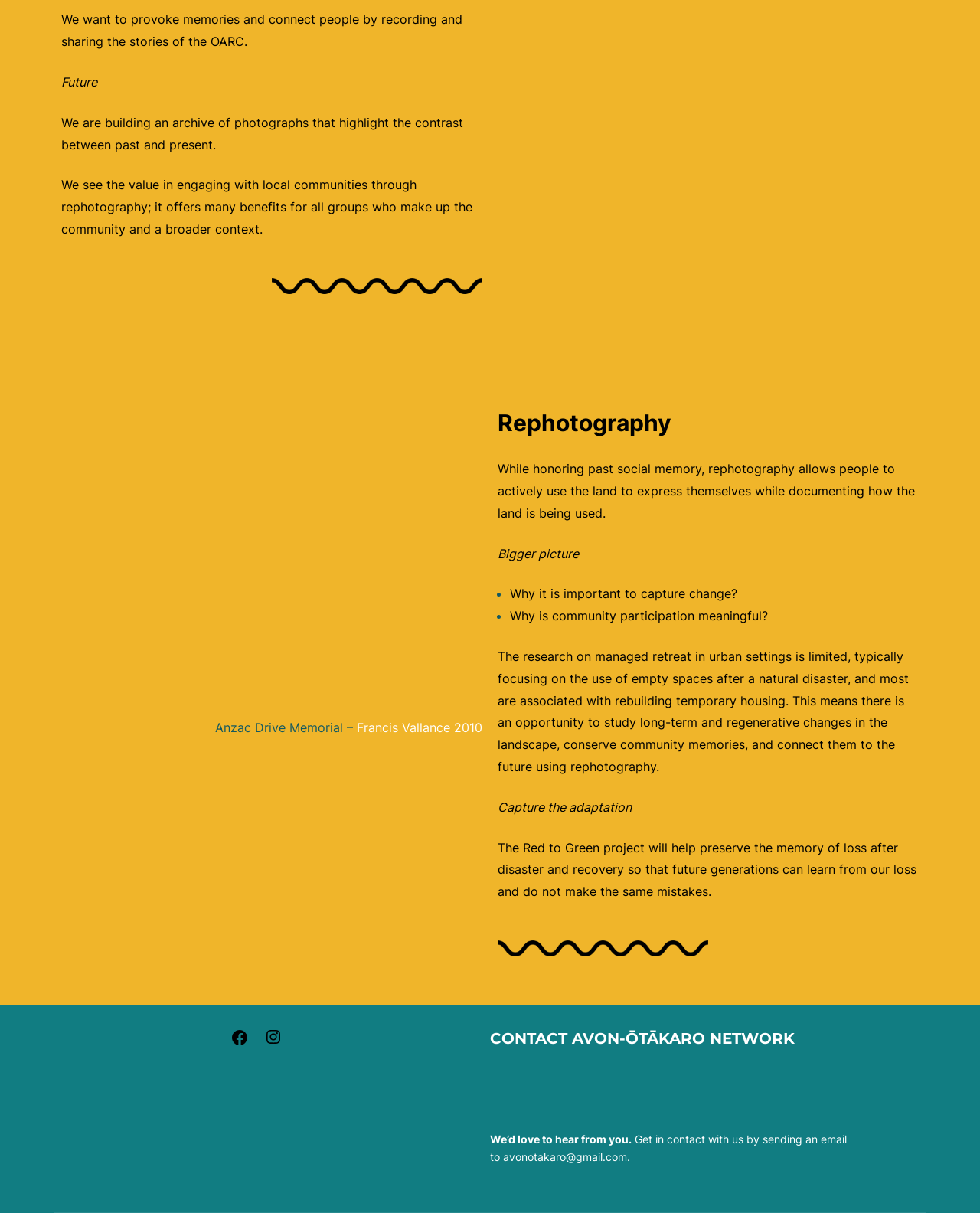Using the element description Facebook, predict the bounding box coordinates for the UI element. Provide the coordinates in (top-left x, top-left y, bottom-right x, bottom-right y) format with values ranging from 0 to 1.

[0.235, 0.853, 0.254, 0.865]